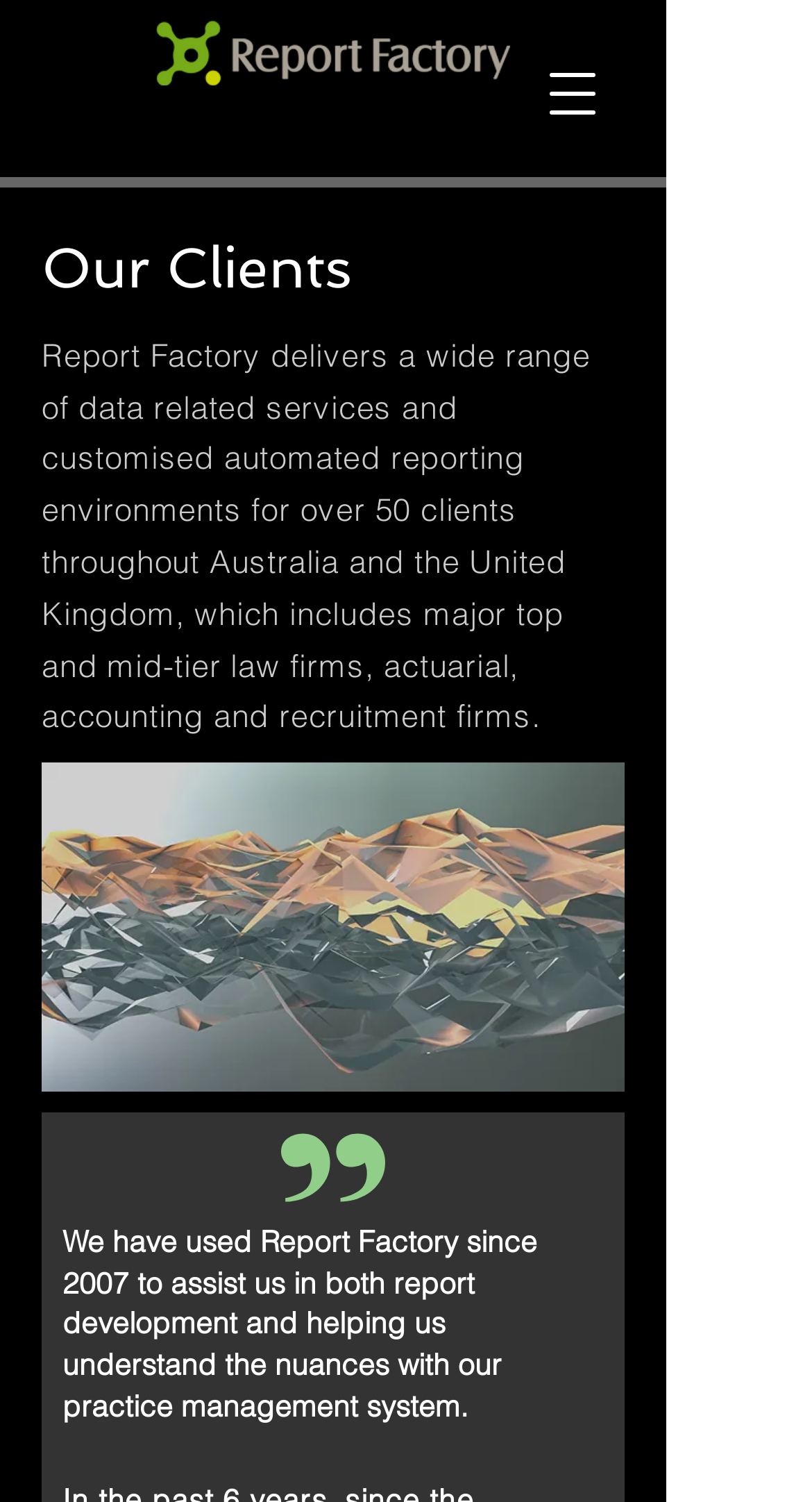Please find the bounding box for the UI component described as follows: "aria-label="Email"".

None